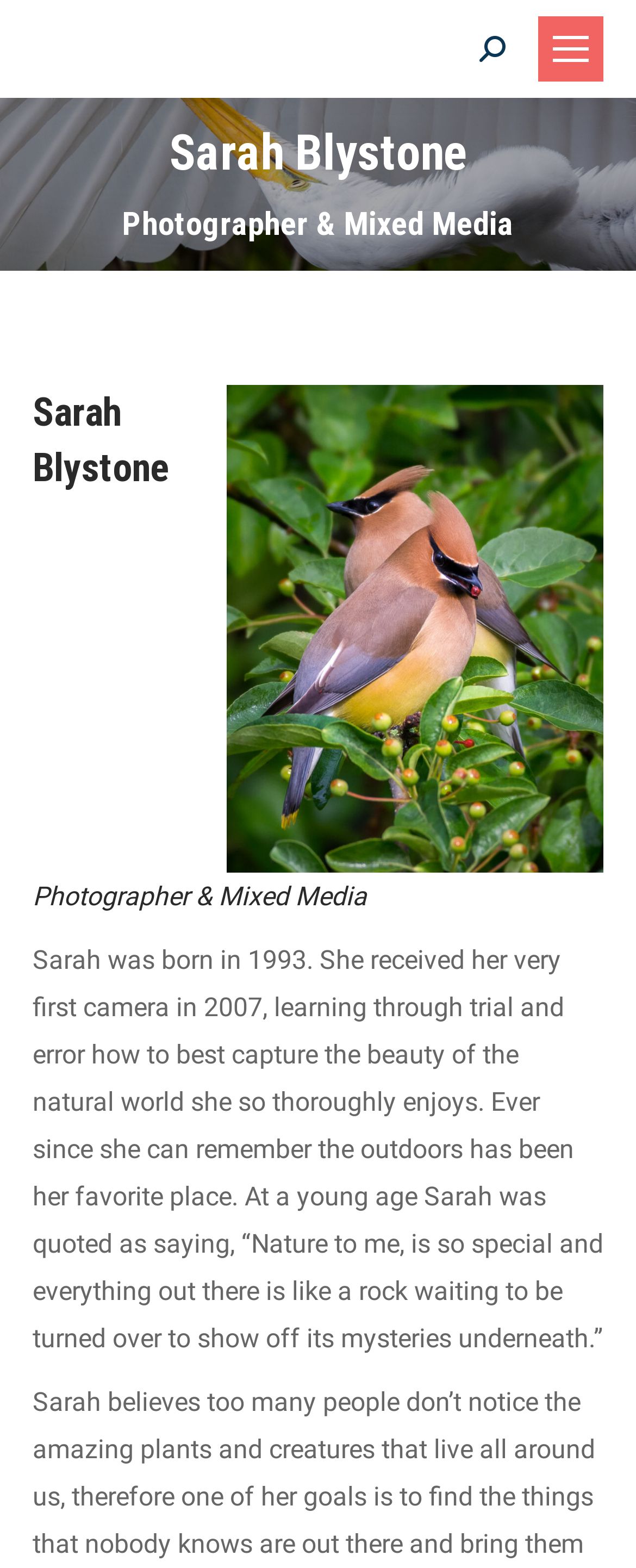What is the theme of Sarah's photography?
Please provide a comprehensive and detailed answer to the question.

I found this information by reading the text that describes Sarah's photography style, which mentions her love for the outdoors and capturing the beauty of the natural world. This suggests that the theme of her photography is nature.